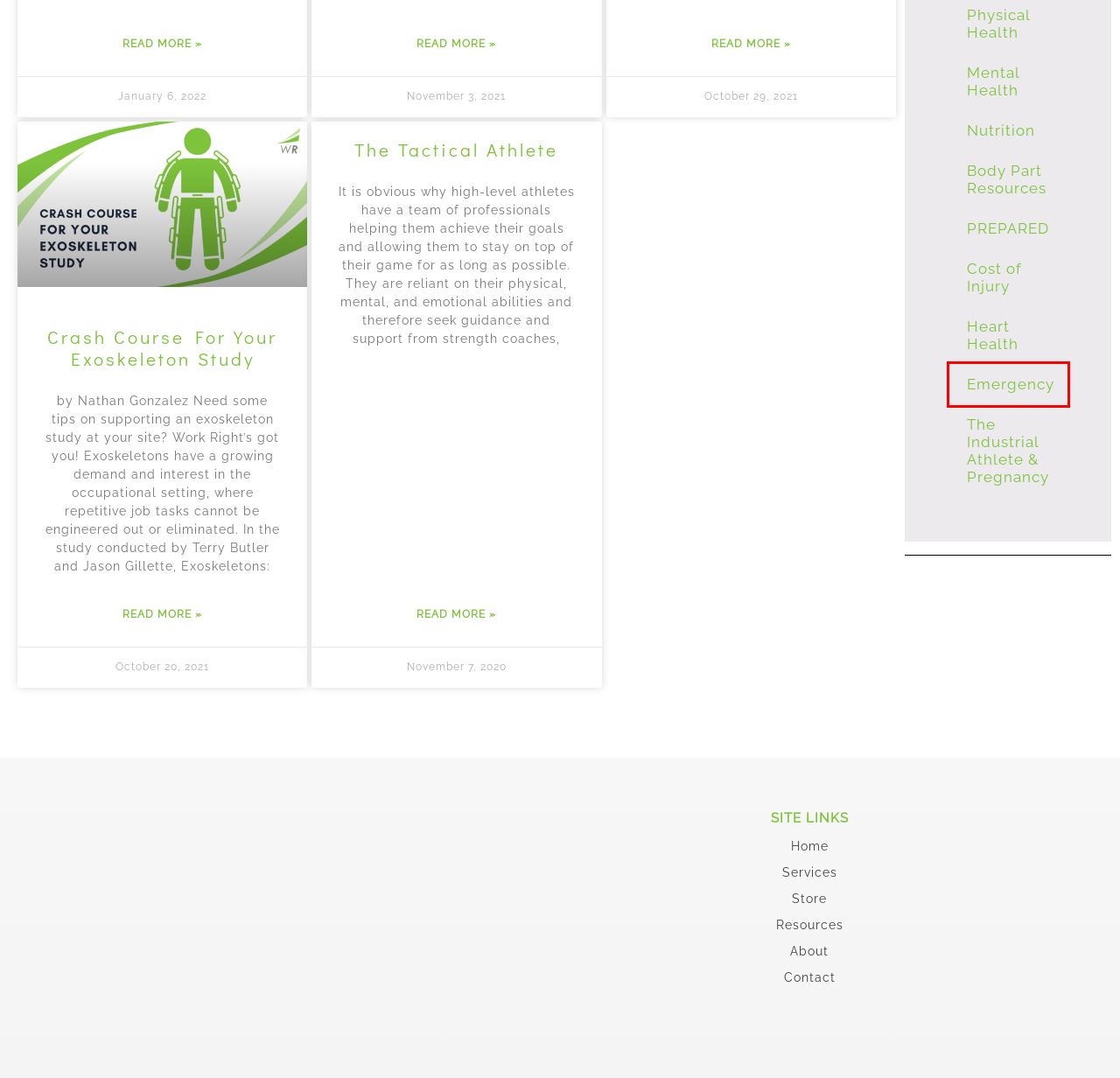You are provided a screenshot of a webpage featuring a red bounding box around a UI element. Choose the webpage description that most accurately represents the new webpage after clicking the element within the red bounding box. Here are the candidates:
A. Emergency Archives - Work Right NW
B. The Industrial Athlete & Pregnancy Archives - Work Right NW
C. Crash Course For Your Exoskeleton Study - Work Right NW
D. Body Part Resources Archives - Work Right NW
E. Mental Health Archives - Work Right NW
F. The Tactical Athlete - Work Right NW
G. Nutrition Archives - Work Right NW
H. Cost of Injury Archives - Work Right NW

A